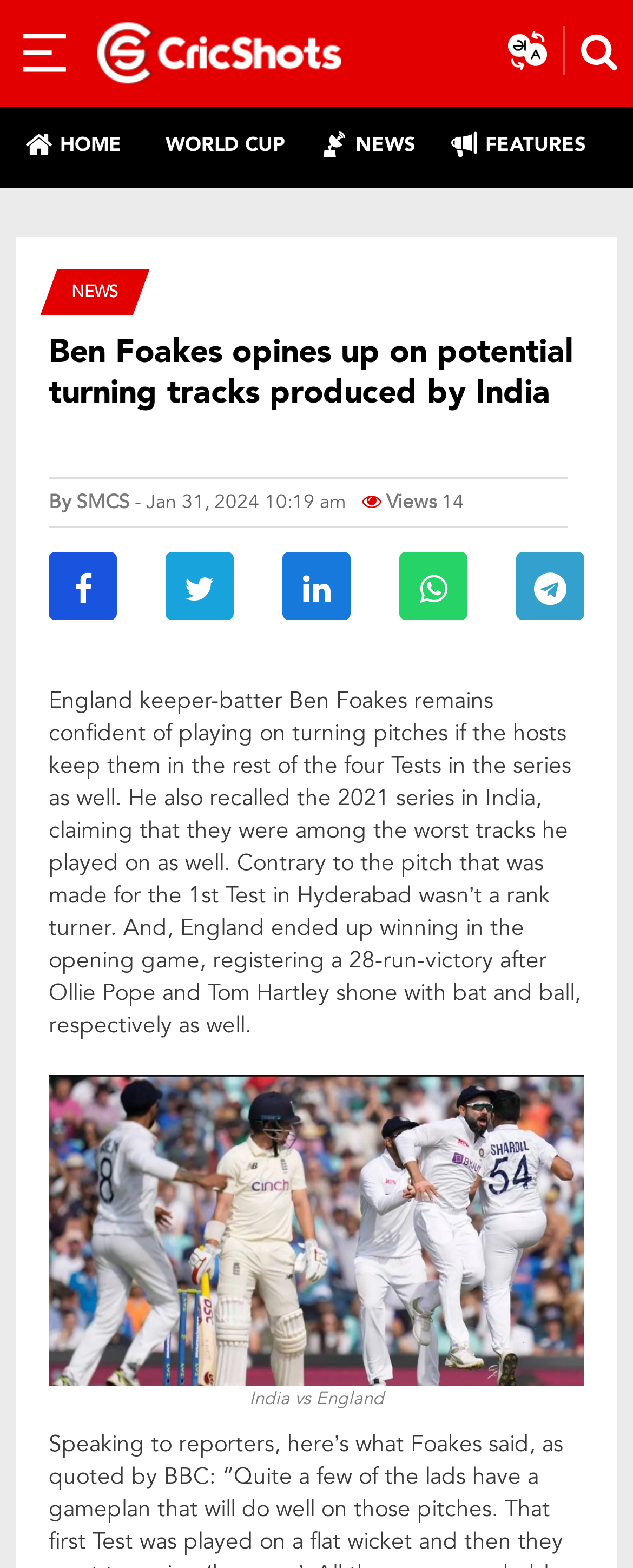Locate the bounding box coordinates of the element that needs to be clicked to carry out the instruction: "View the NEWS section". The coordinates should be given as four float numbers ranging from 0 to 1, i.e., [left, top, right, bottom].

[0.492, 0.08, 0.672, 0.105]